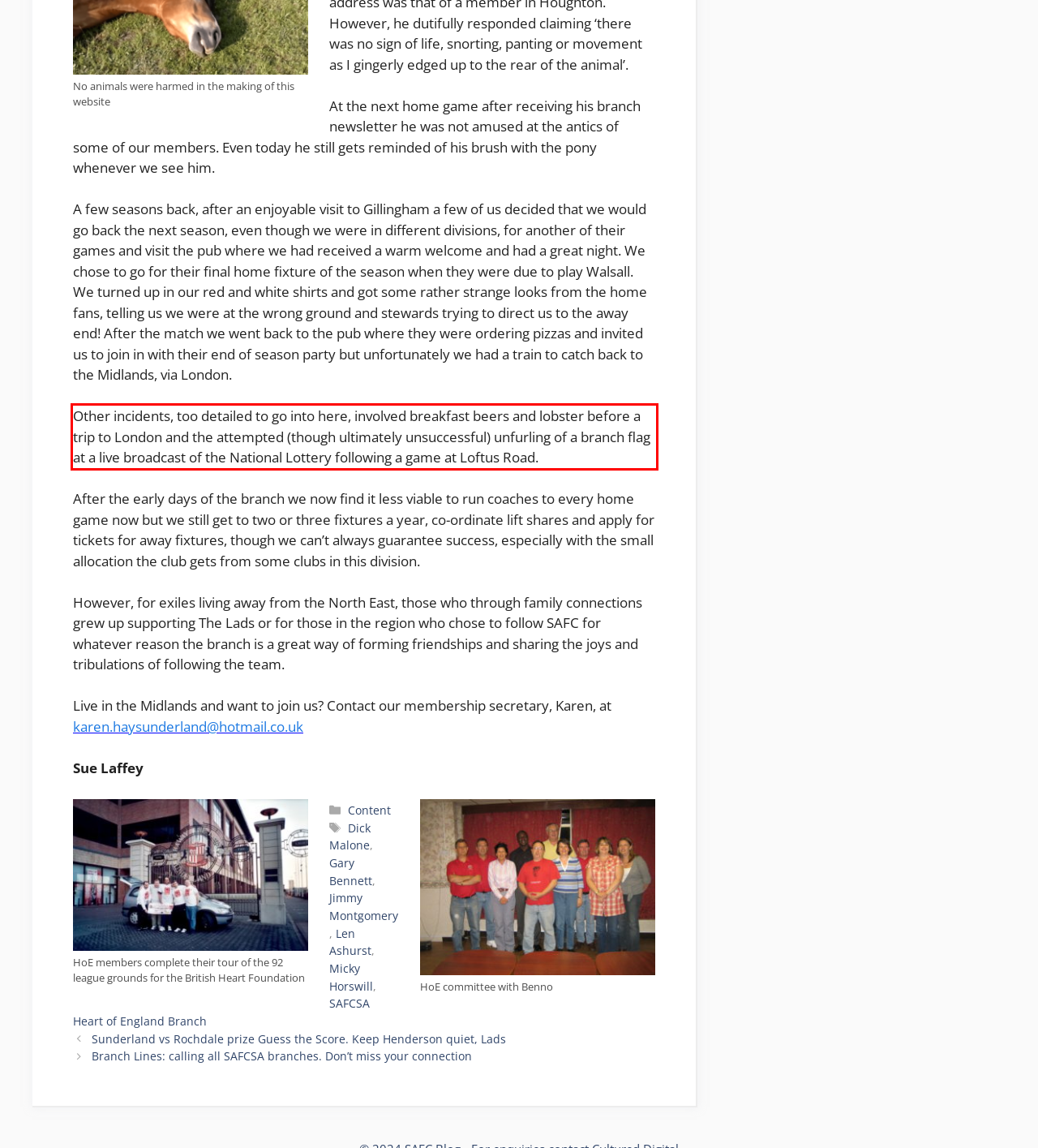Please use OCR to extract the text content from the red bounding box in the provided webpage screenshot.

Other incidents, too detailed to go into here, involved breakfast beers and lobster before a trip to London and the attempted (though ultimately unsuccessful) unfurling of a branch flag at a live broadcast of the National Lottery following a game at Loftus Road.